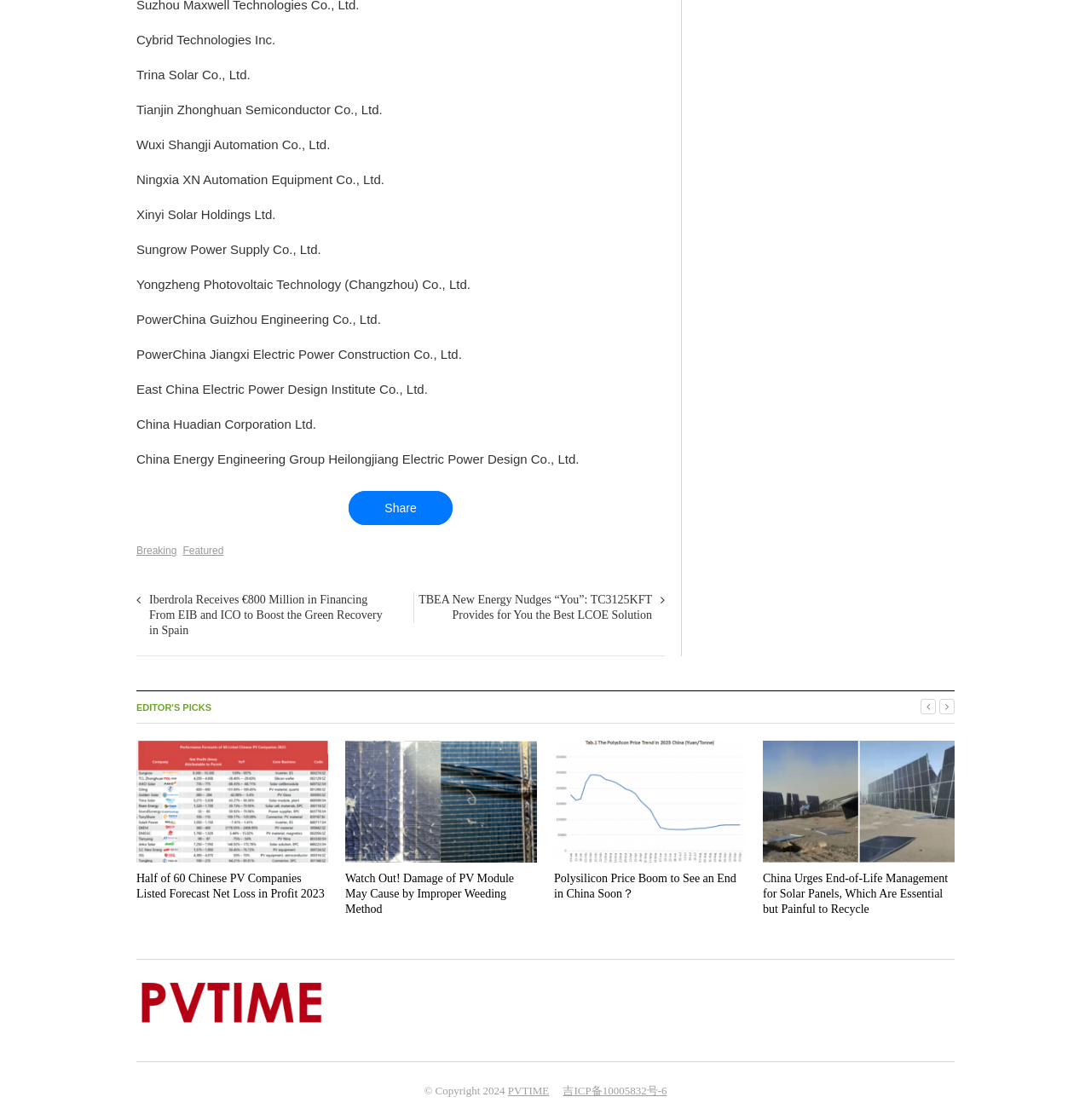What is the name of the company at the top of the webpage?
Kindly give a detailed and elaborate answer to the question.

I looked at the top of the webpage and saw a list of company names. The first one is Cybrid Technologies Inc.